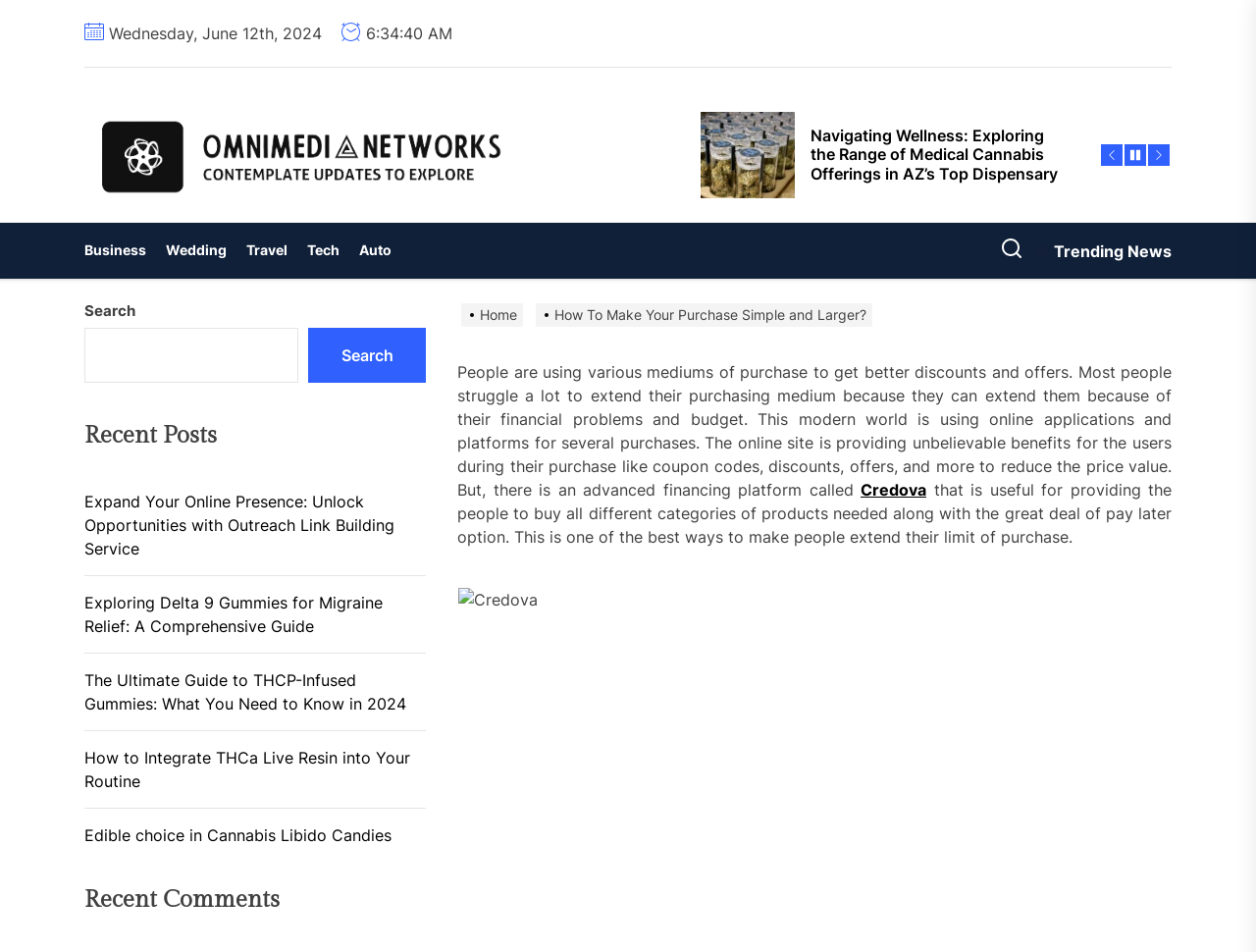What is the date displayed on the webpage?
Refer to the image and answer the question using a single word or phrase.

Wednesday, June 12th, 2024